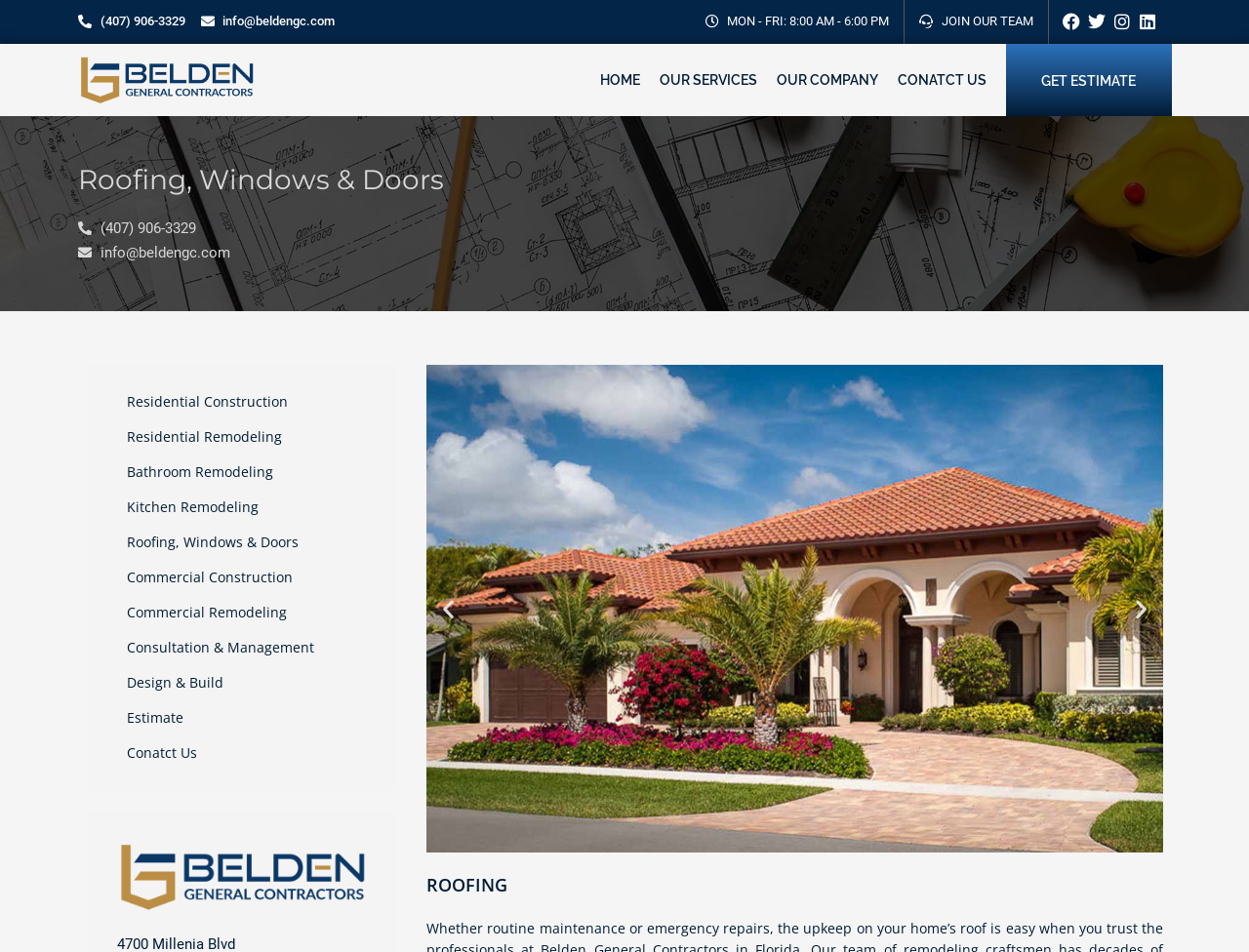What is the main category of the company's services?
Provide a one-word or short-phrase answer based on the image.

Construction